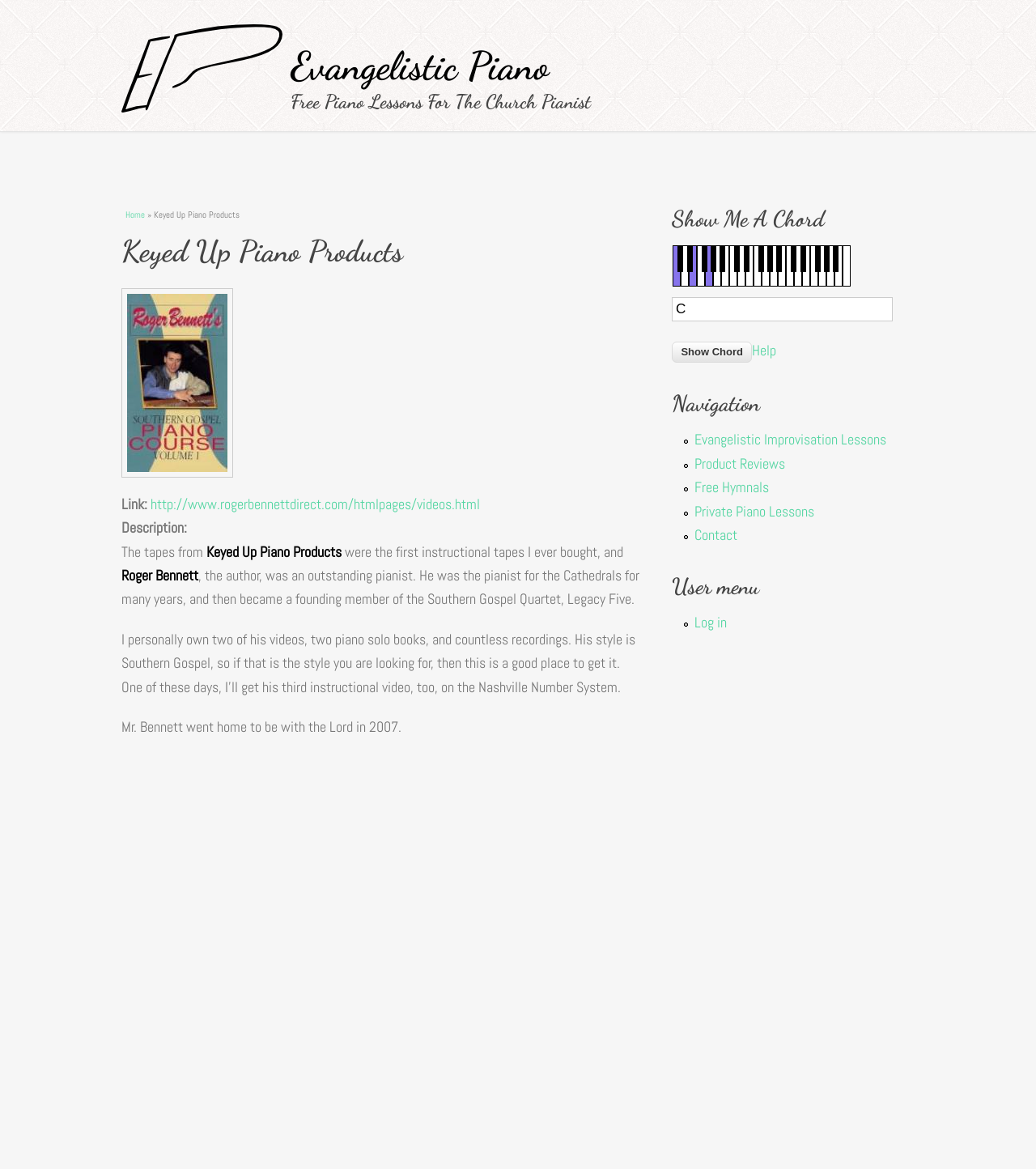Provide a one-word or short-phrase answer to the question:
What is the topic of the 'Evangelistic Improvisation Lessons' link?

Piano improvisation